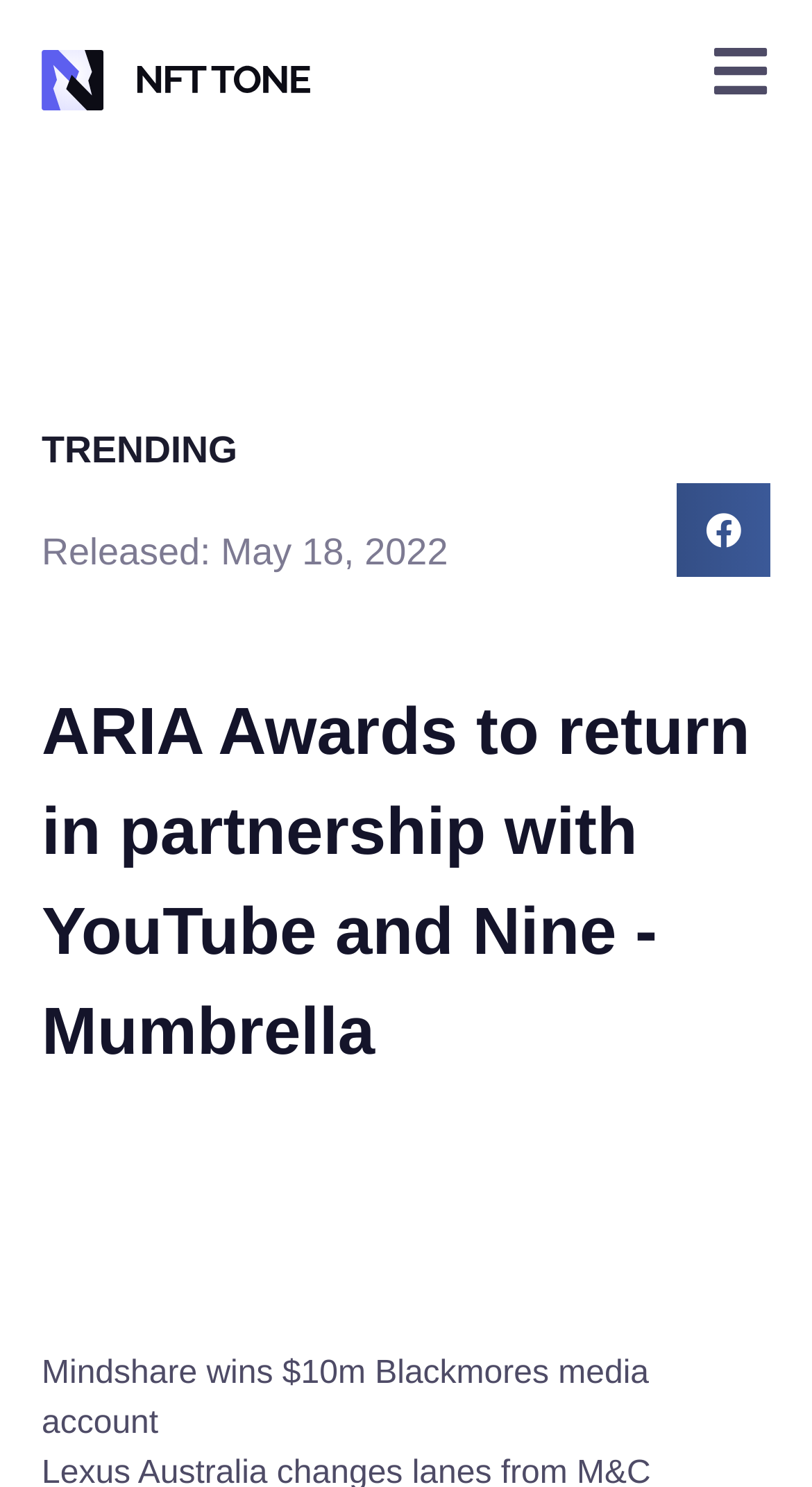Answer the question below using just one word or a short phrase: 
What is the purpose of the button with the text 'Share on facebook'?

To share on Facebook